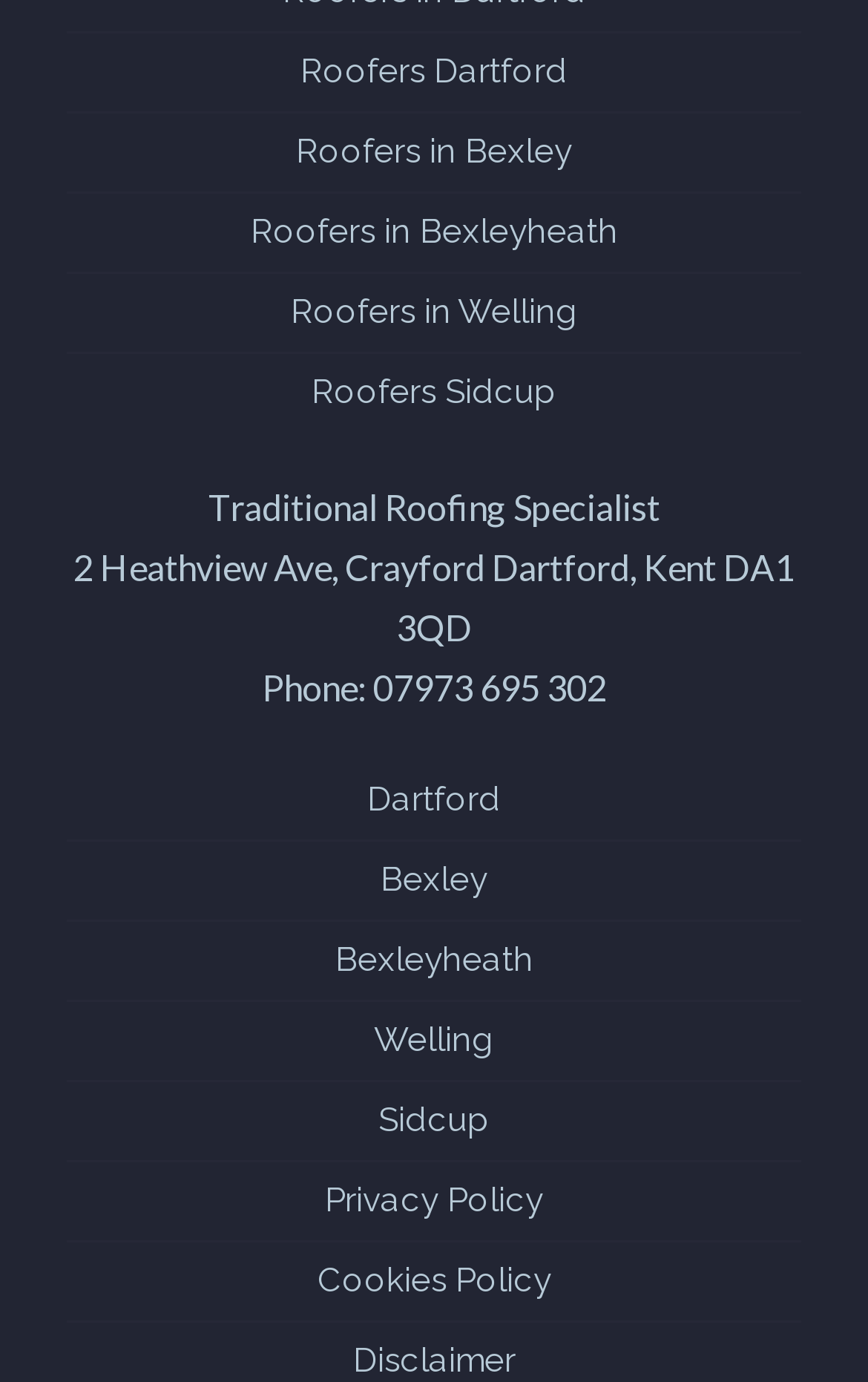Locate the UI element described as follows: "Bexleyheath". Return the bounding box coordinates as four float numbers between 0 and 1 in the order [left, top, right, bottom].

[0.386, 0.68, 0.614, 0.709]